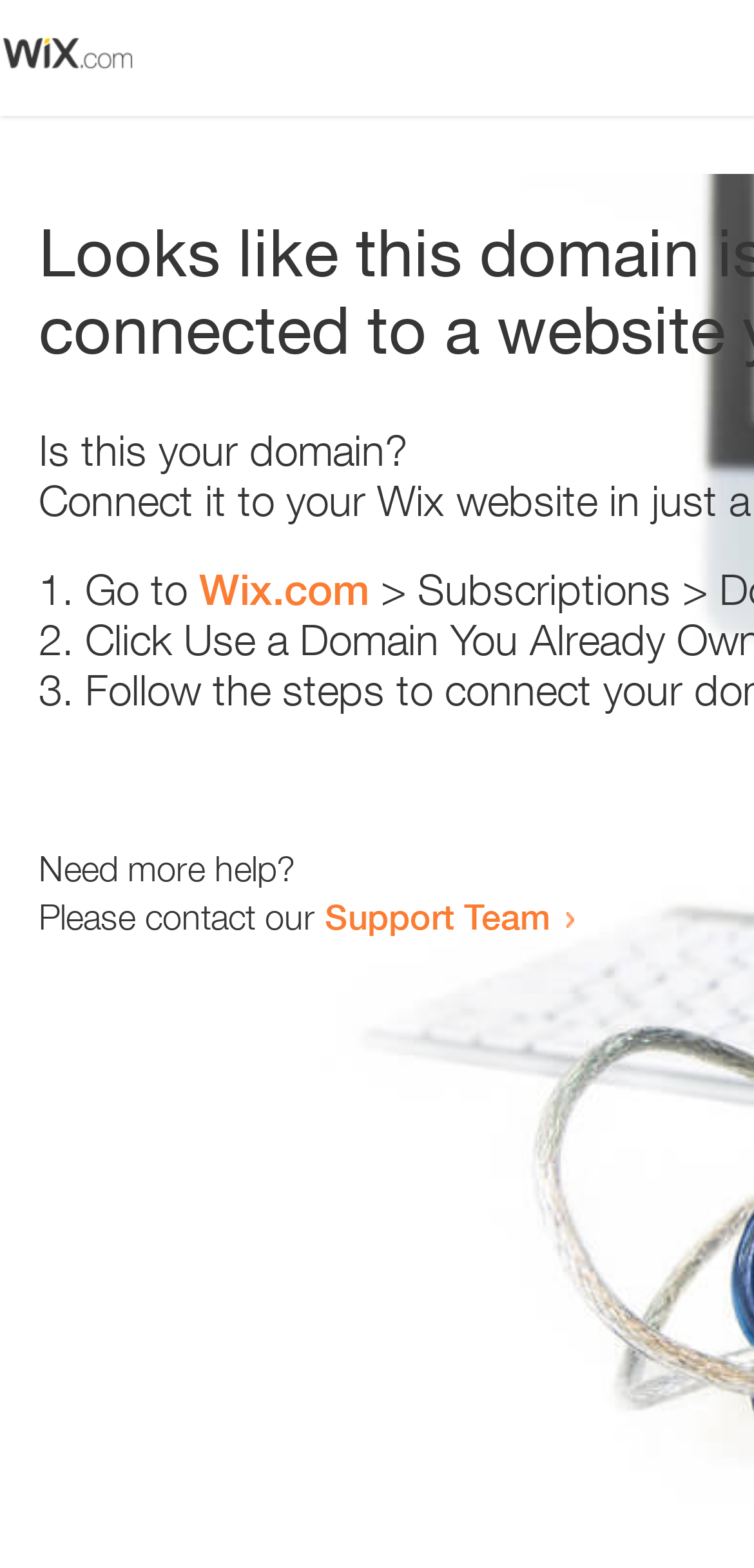From the element description: "Support Team", extract the bounding box coordinates of the UI element. The coordinates should be expressed as four float numbers between 0 and 1, in the order [left, top, right, bottom].

[0.431, 0.571, 0.731, 0.598]